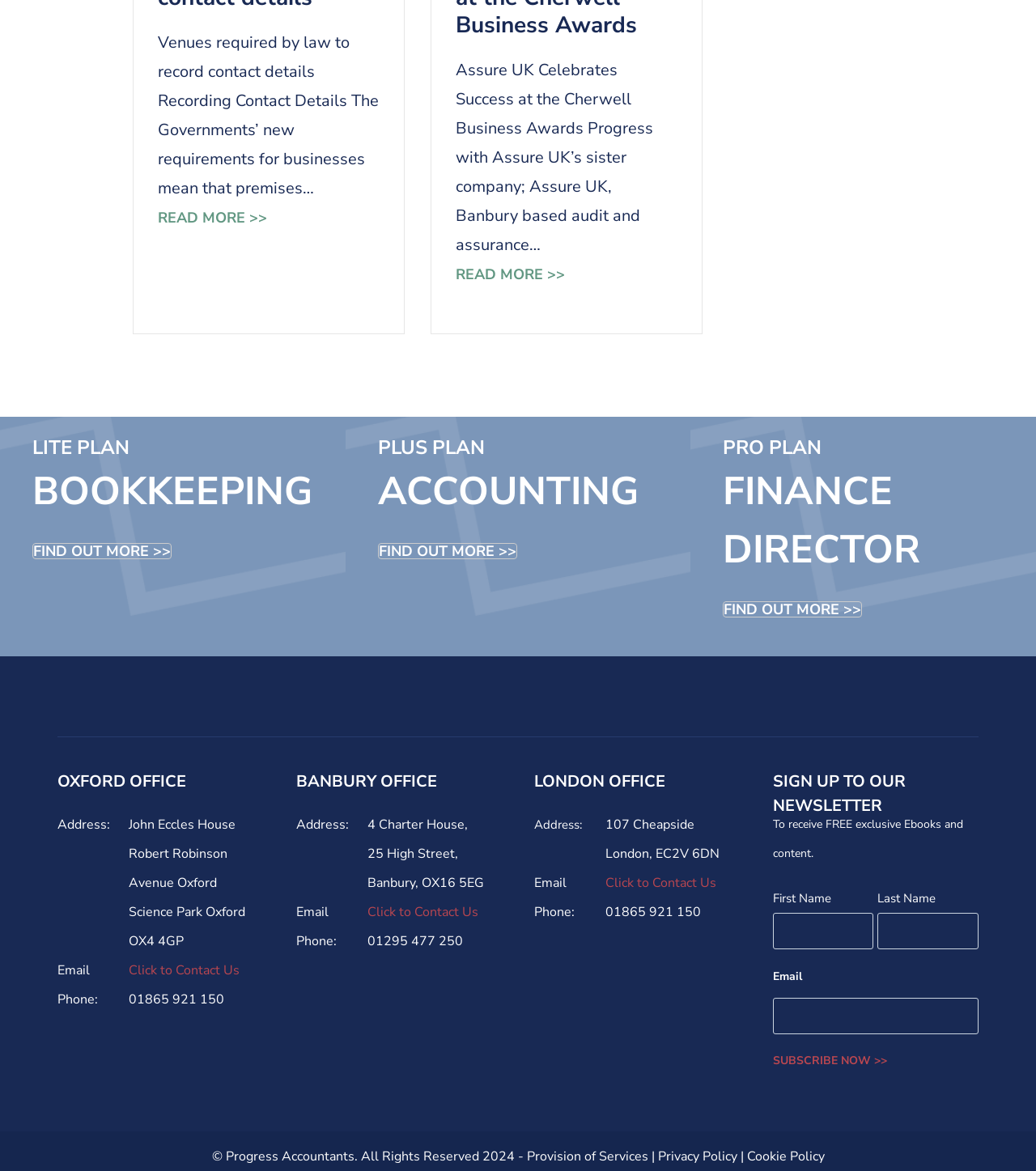Provide a one-word or short-phrase answer to the question:
What are the three plans offered by the company?

LITE PLAN, PLUS PLAN, PRO PLAN